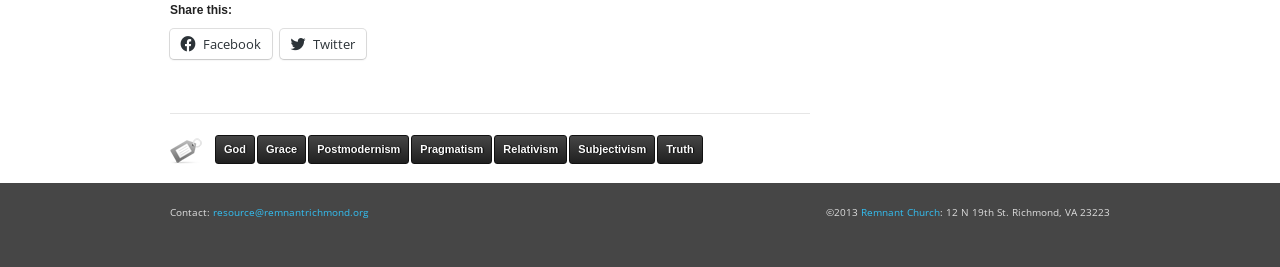Please give the bounding box coordinates of the area that should be clicked to fulfill the following instruction: "Click Facebook". The coordinates should be in the format of four float numbers from 0 to 1, i.e., [left, top, right, bottom].

[0.133, 0.108, 0.212, 0.221]